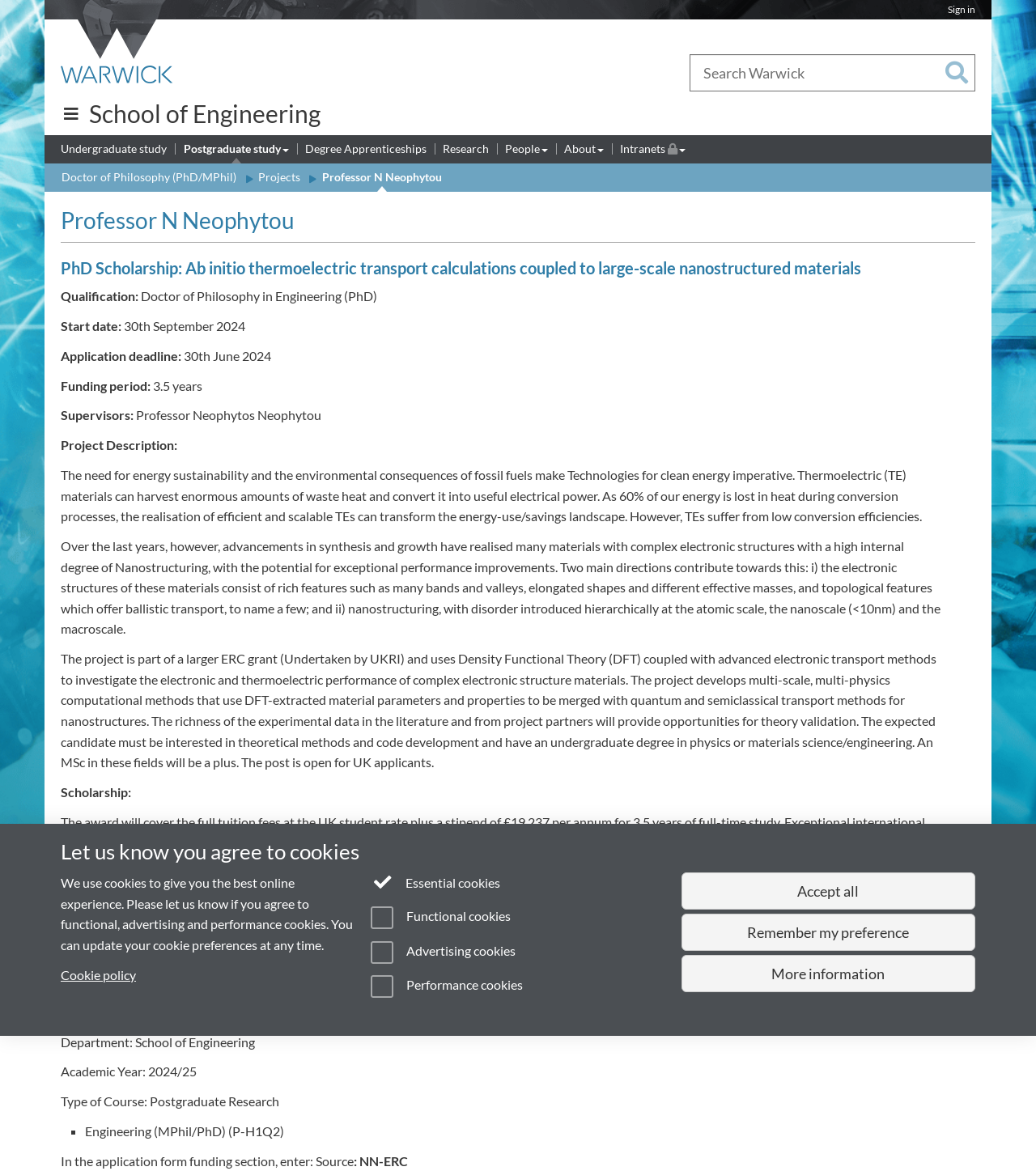Provide a short answer using a single word or phrase for the following question: 
What is the funding period of the PhD scholarship?

3.5 years